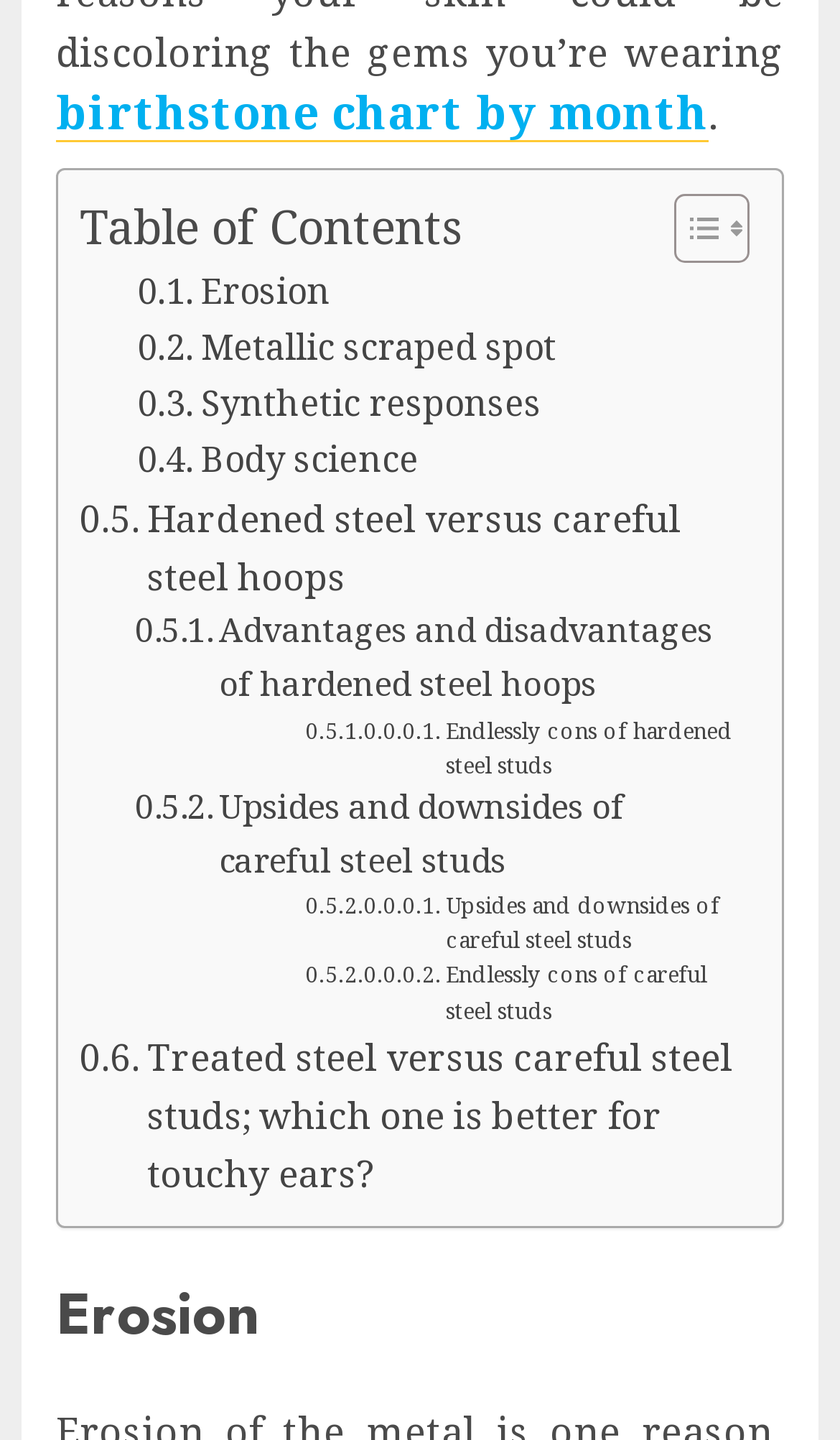Respond with a single word or phrase for the following question: 
What is the purpose of the toggle button in the table of contents?

Toggle Table of Content